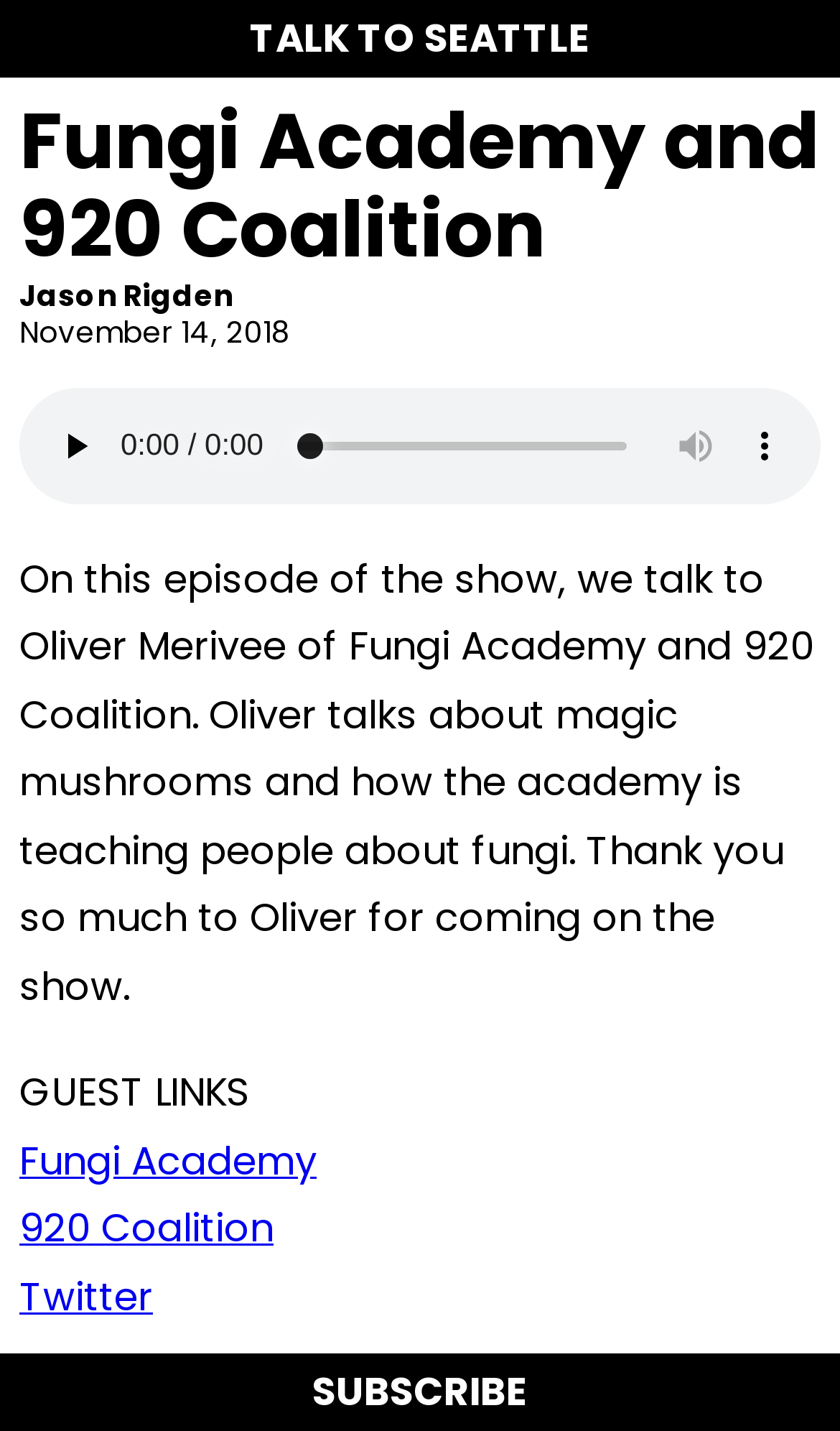Based on the image, please elaborate on the answer to the following question:
What is the date of this episode?

I found the answer by looking at the text that provides information about the episode, which includes the date 'November 14, 2018'.